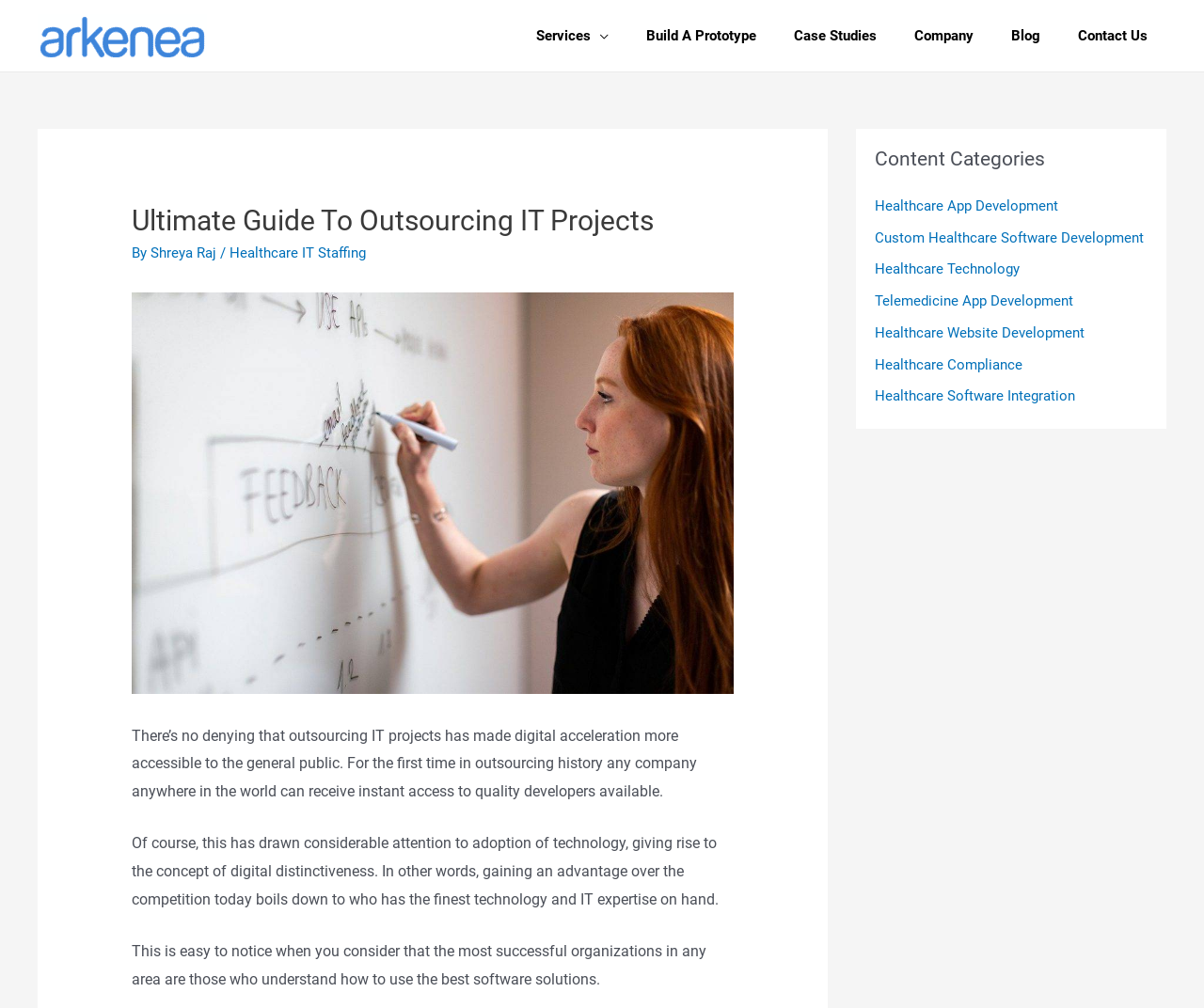Can you find the bounding box coordinates for the element to click on to achieve the instruction: "Log in to online services"?

None